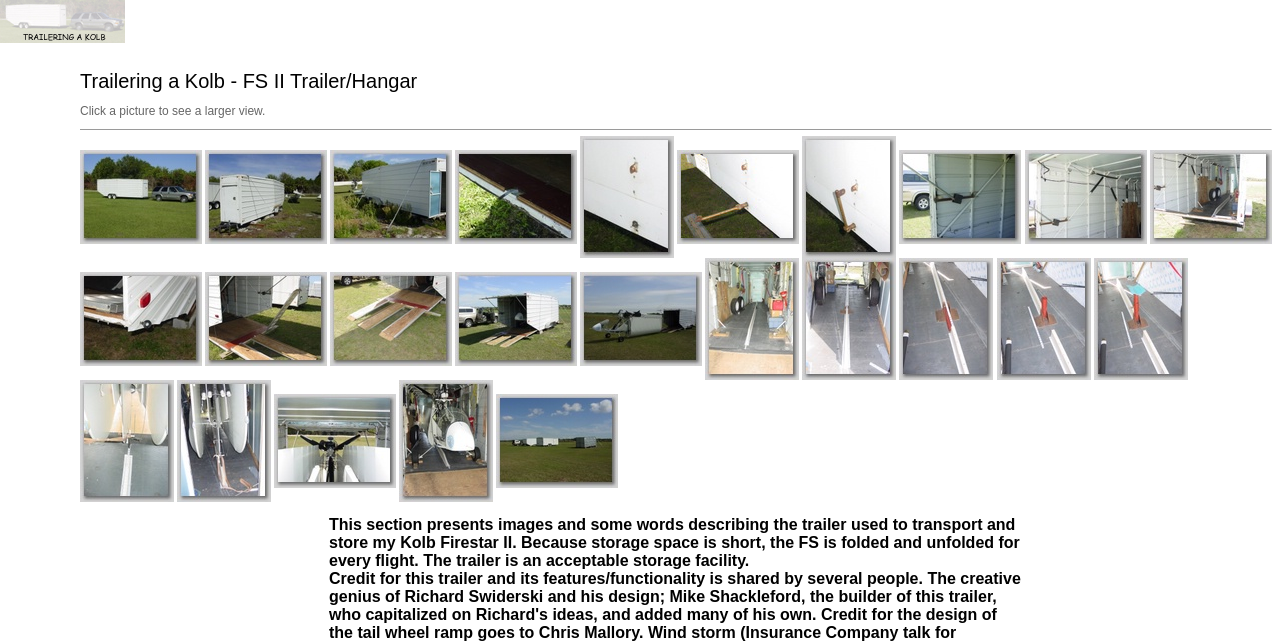What is the format of the image file names?
Please provide a comprehensive answer based on the contents of the image.

The image file names, such as 'dsc03759.jpg', 'dsc06092.jpg', and so on, all have the '.jpg' extension, indicating that the image files are in JPEG format.